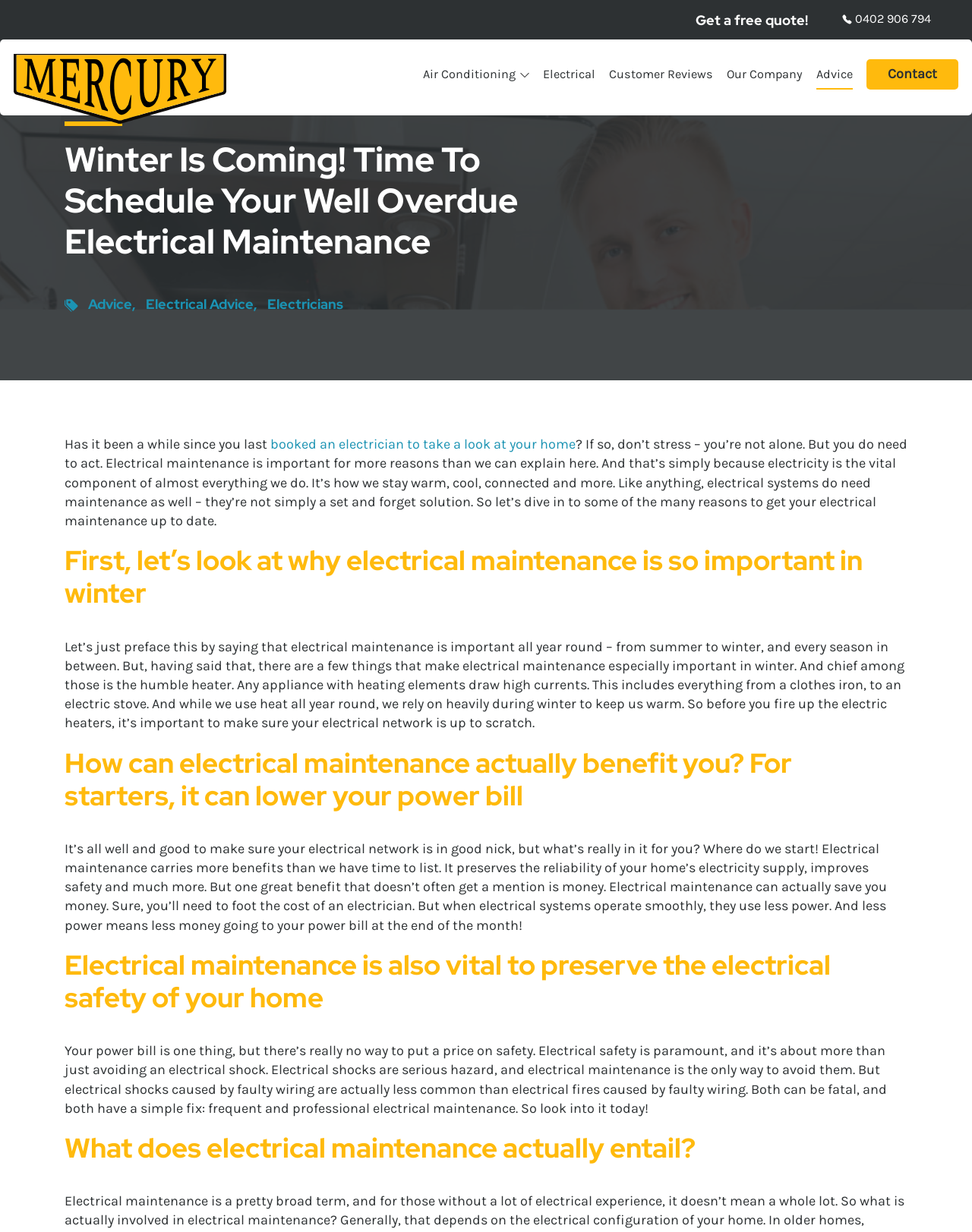Locate the bounding box coordinates of the clickable region to complete the following instruction: "Learn about Electrical."

[0.523, 0.048, 0.591, 0.073]